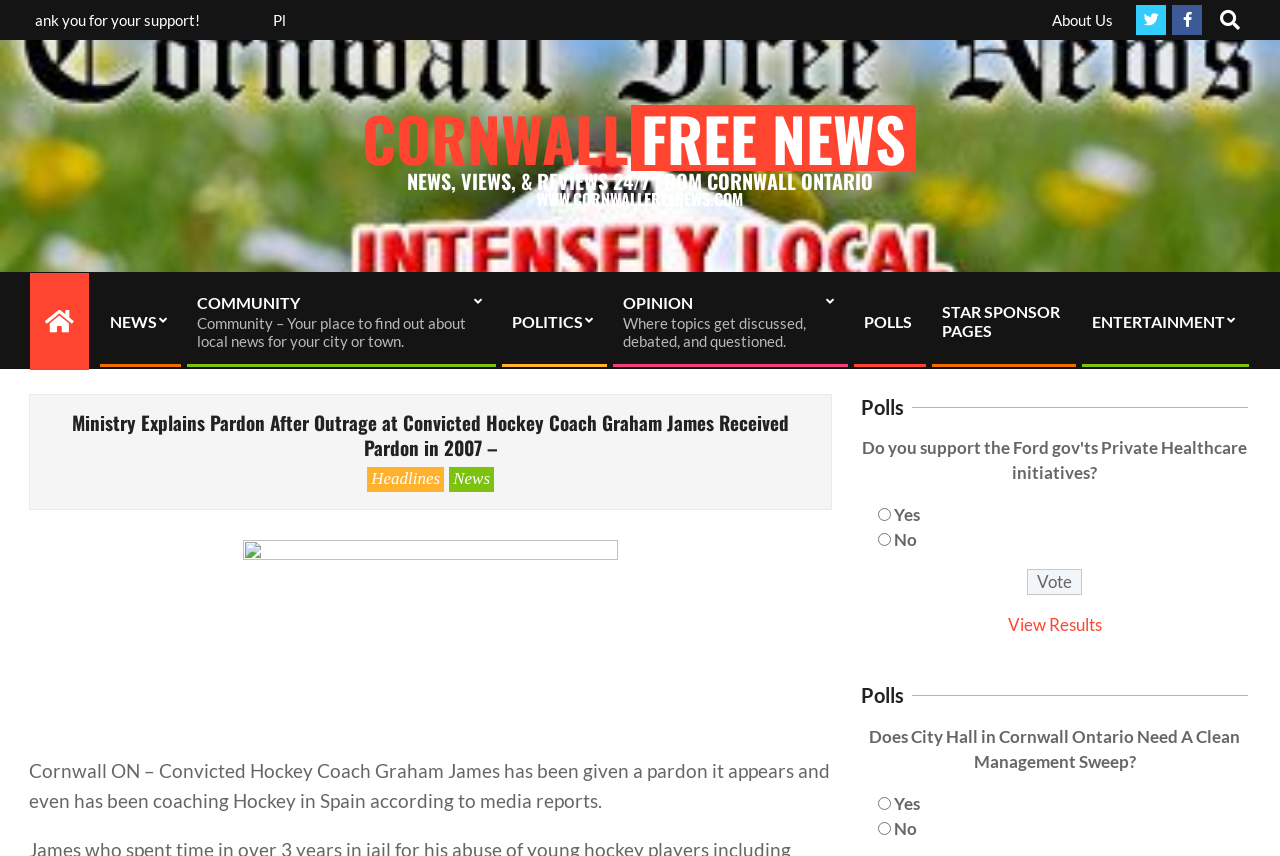Please find the bounding box coordinates of the element's region to be clicked to carry out this instruction: "View poll results".

[0.787, 0.717, 0.861, 0.742]